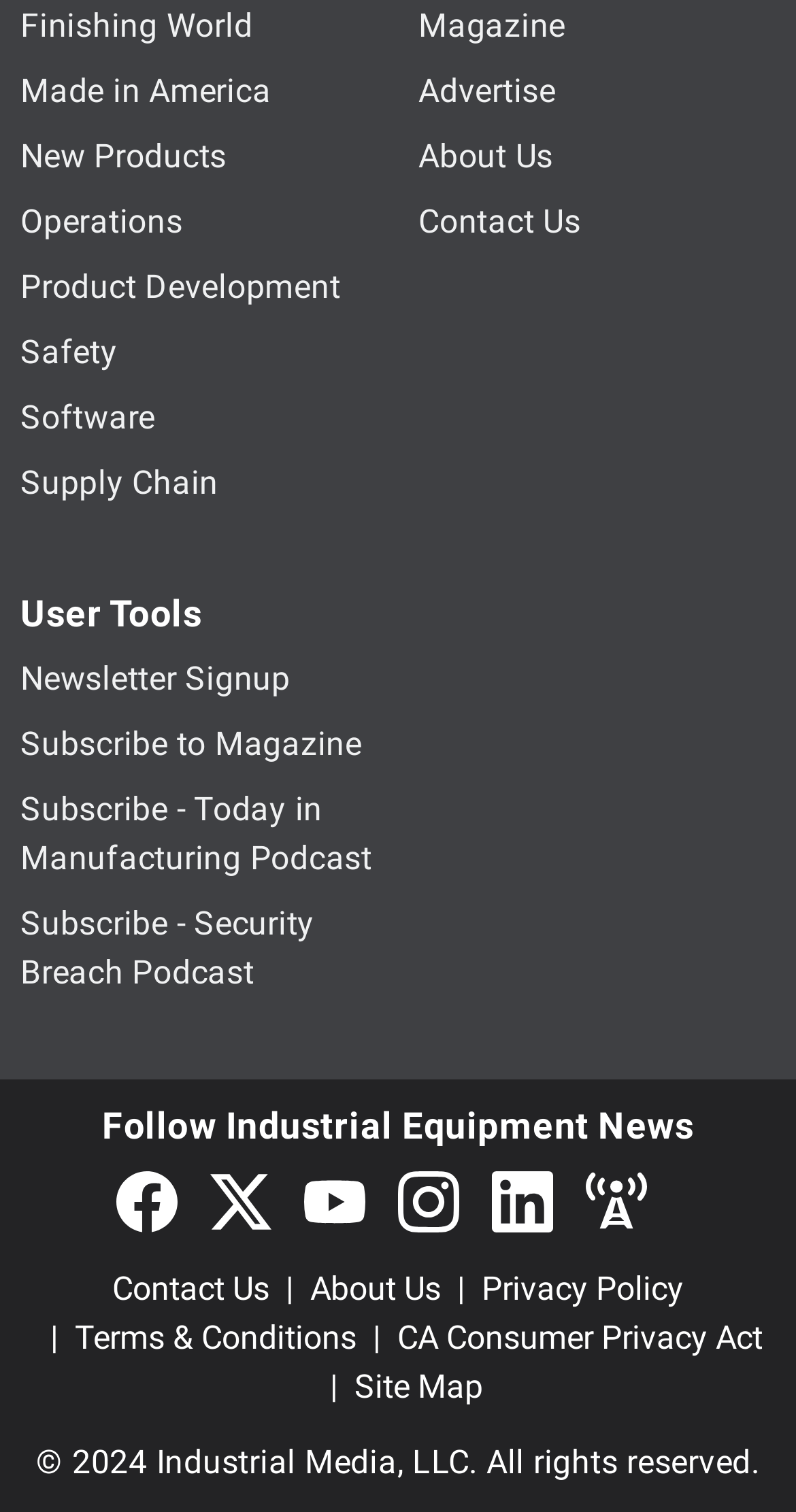Please find the bounding box coordinates of the clickable region needed to complete the following instruction: "Visit the About Us page". The bounding box coordinates must consist of four float numbers between 0 and 1, i.e., [left, top, right, bottom].

[0.526, 0.09, 0.695, 0.116]